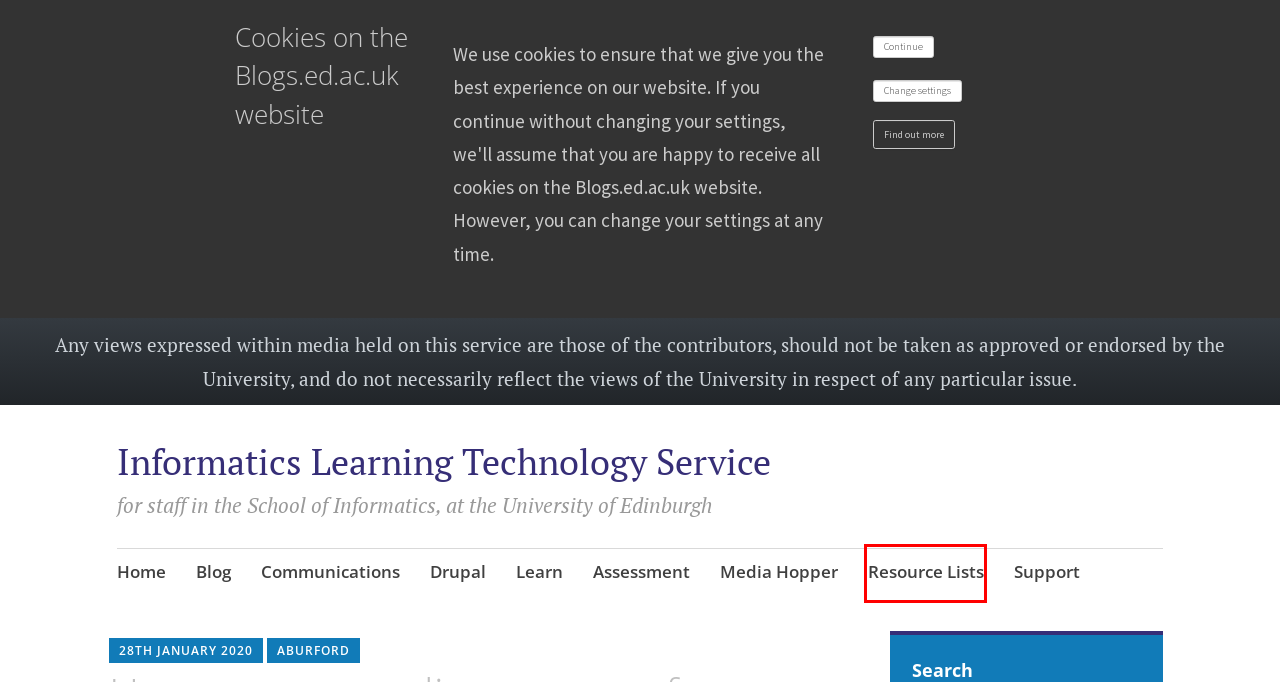You are given a screenshot of a webpage with a red rectangle bounding box. Choose the best webpage description that matches the new webpage after clicking the element in the bounding box. Here are the candidates:
A. aburford – Informatics Learning Technology Service
B. Communications – Informatics Learning Technology Service
C. Resource Lists – Informatics Learning Technology Service
D. Support – Informatics Learning Technology Service
E. Privacy and cookies | The University of Edinburgh
F. Blog – Informatics Learning Technology Service
G. Drupal – Informatics Learning Technology Service
H. Learn – Informatics Learning Technology Service

C